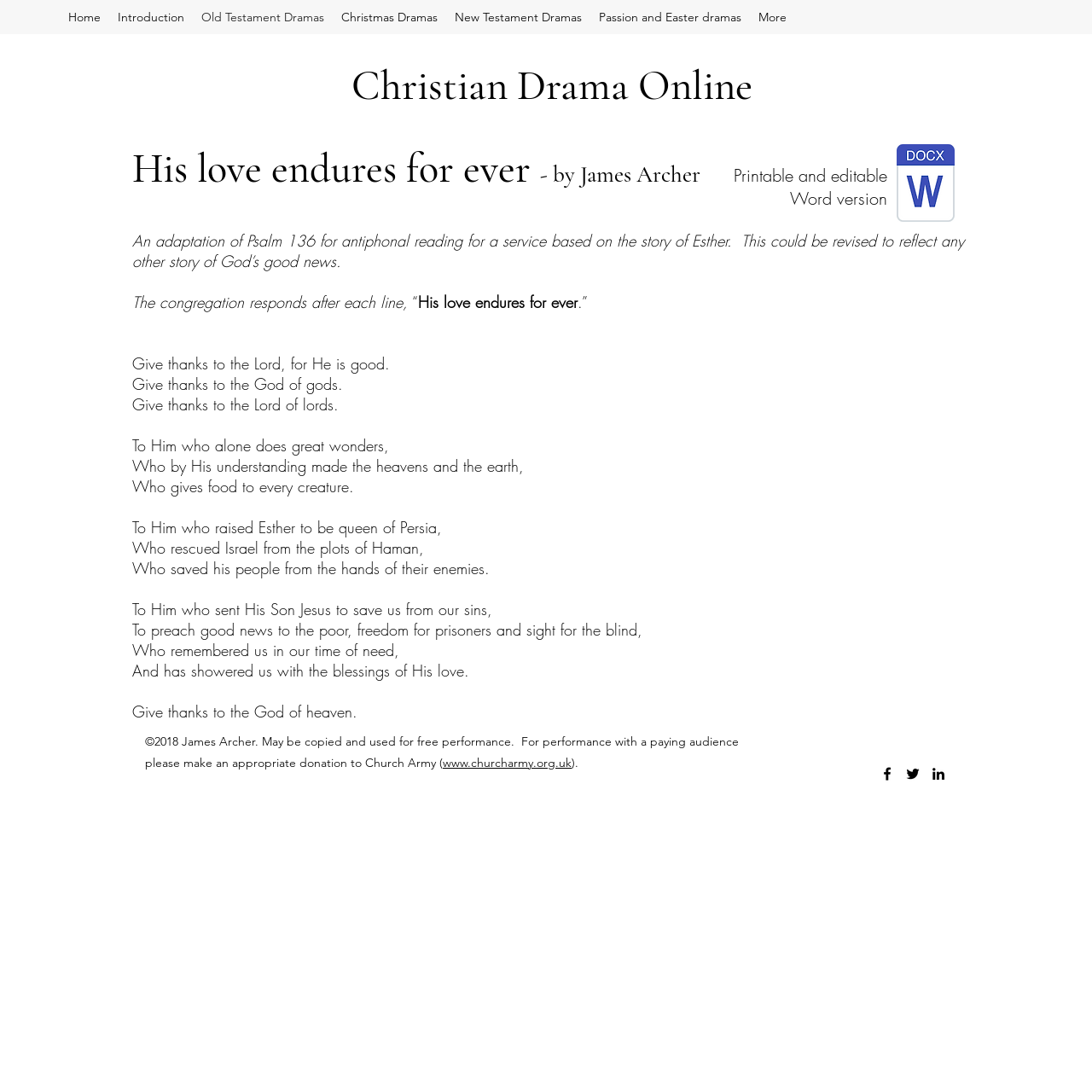Refer to the screenshot and answer the following question in detail:
What is the author of the drama?

The question asks for the author of the drama, which can be found in the heading 'His love endures for ever - by James Archer' within the main section of the webpage.